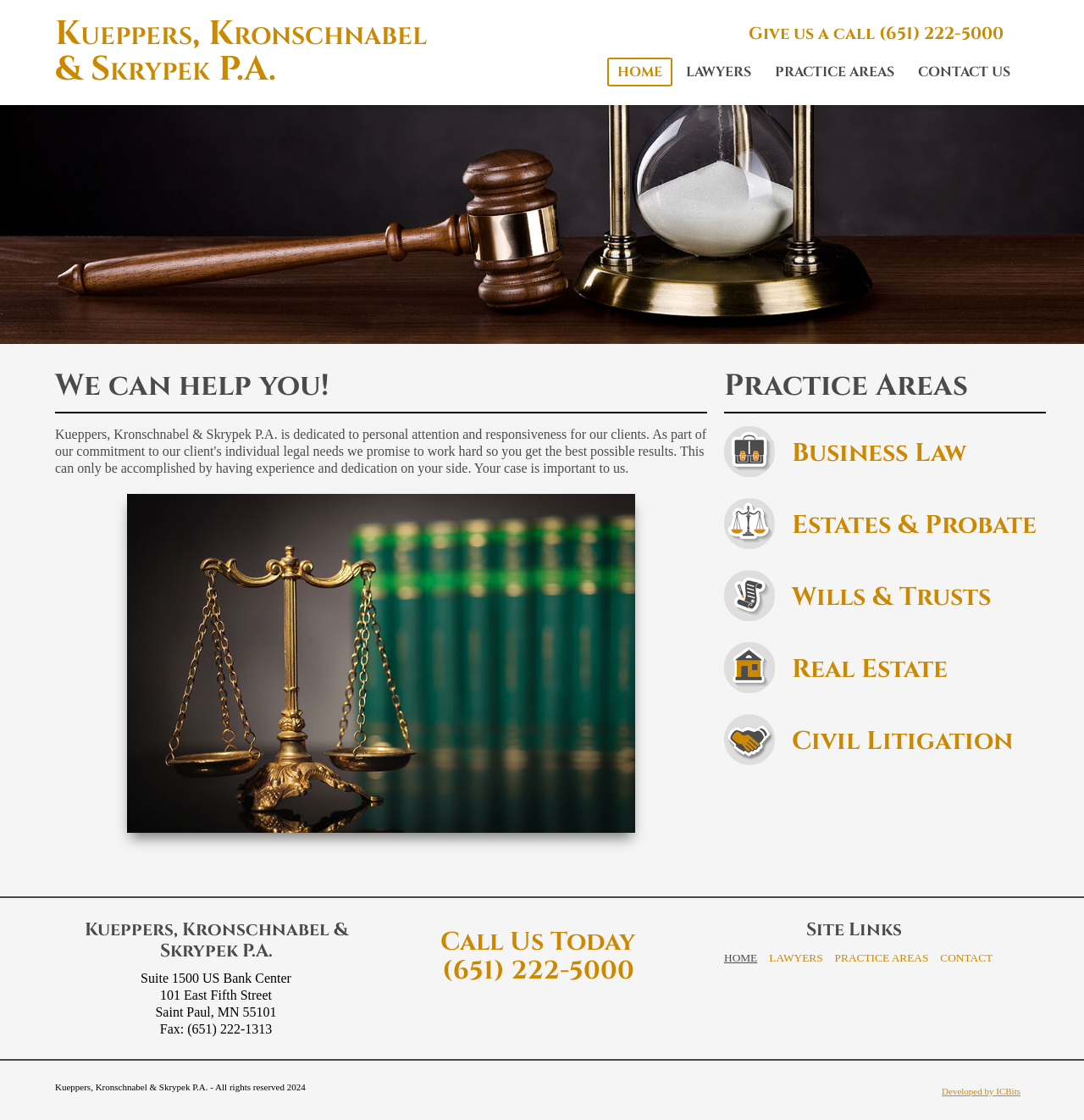Please determine the bounding box coordinates of the section I need to click to accomplish this instruction: "View the 'Business Law' practice area".

[0.73, 0.389, 0.891, 0.42]